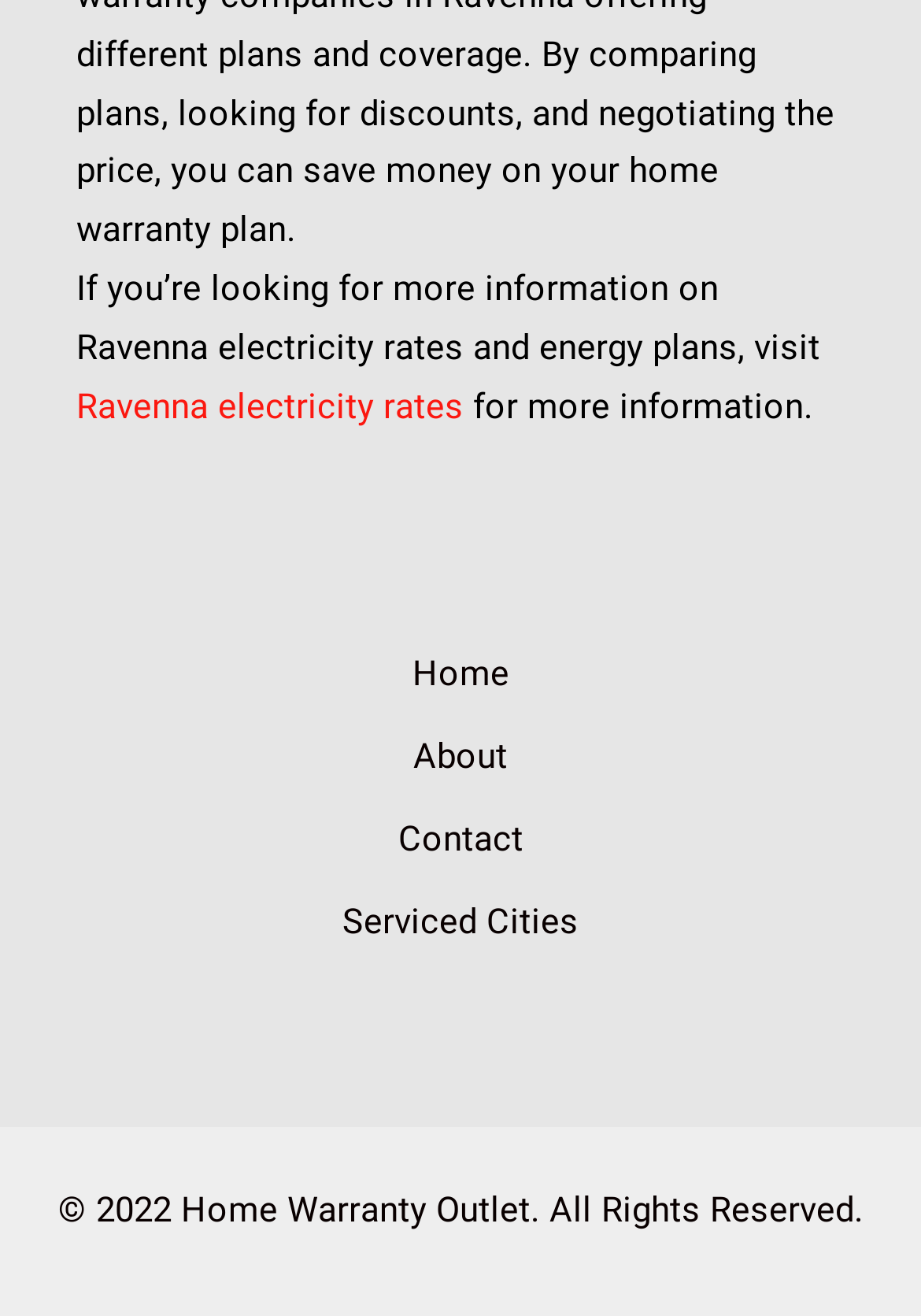What year is the copyright for?
Using the screenshot, give a one-word or short phrase answer.

2022